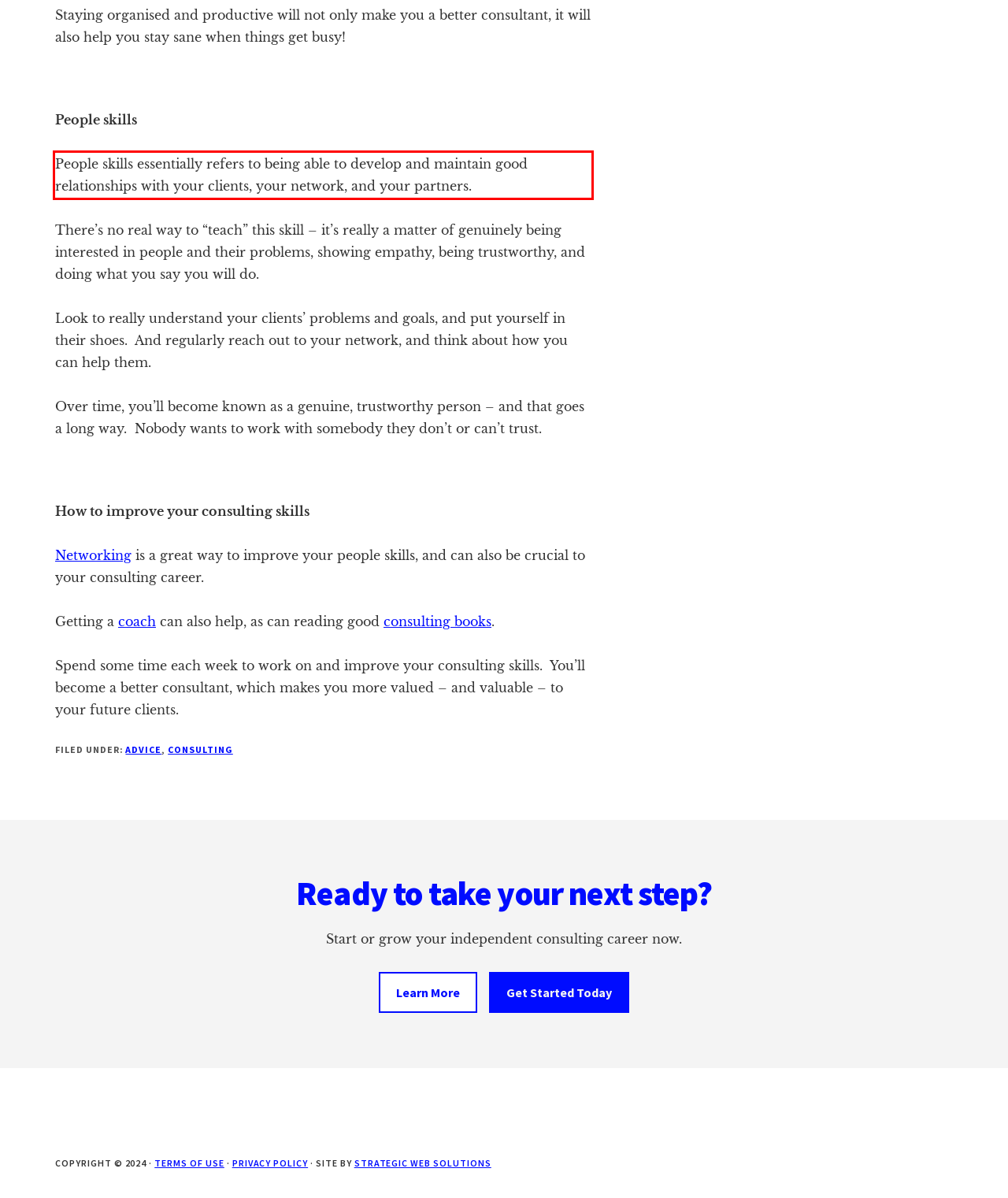Using the provided screenshot of a webpage, recognize the text inside the red rectangle bounding box by performing OCR.

People skills essentially refers to being able to develop and maintain good relationships with your clients, your network, and your partners.